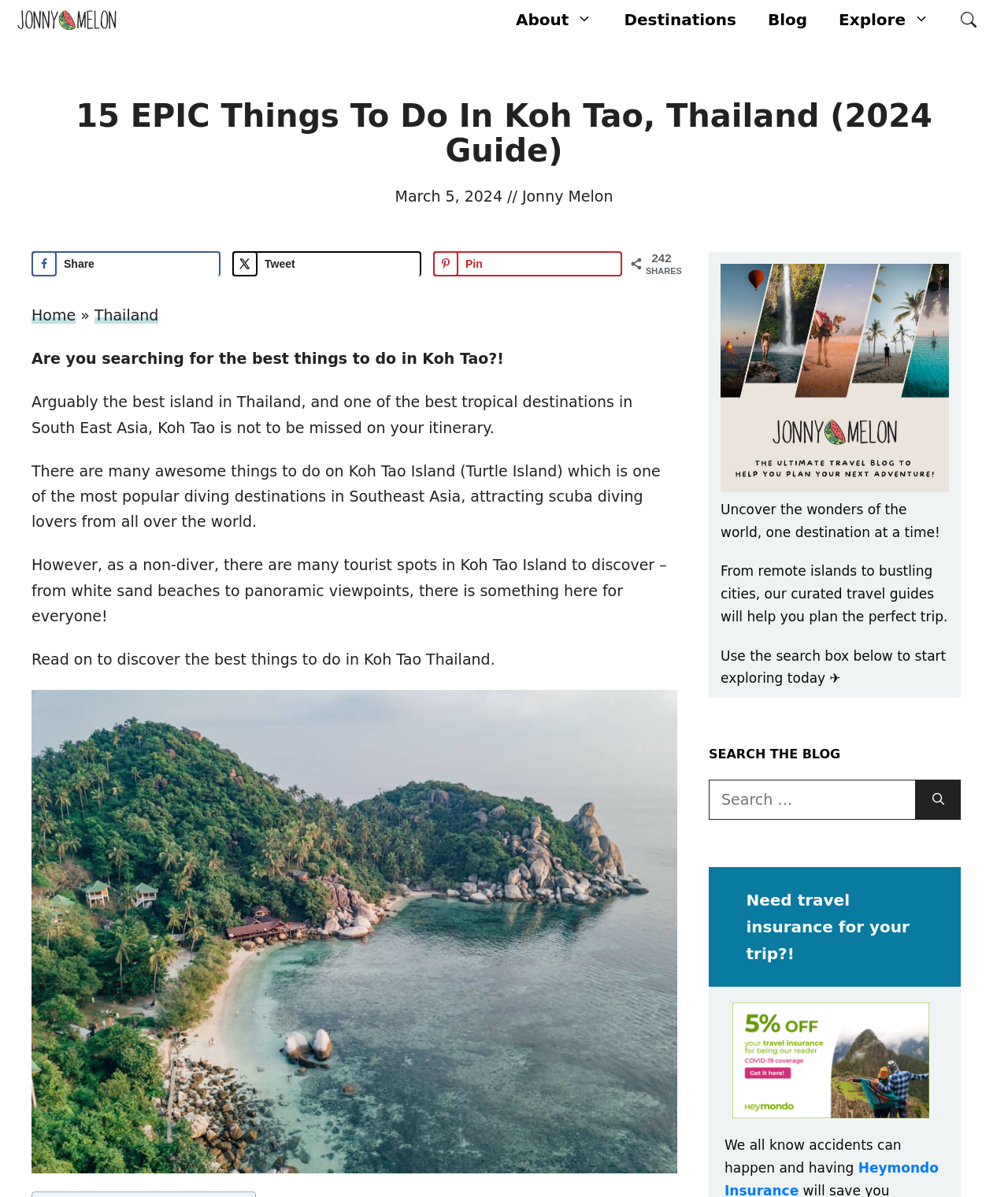Carefully observe the image and respond to the question with a detailed answer:
How many shares does the article have?

The share count is mentioned in the article section as '242' with a label 'SHARES' and social media sharing buttons.